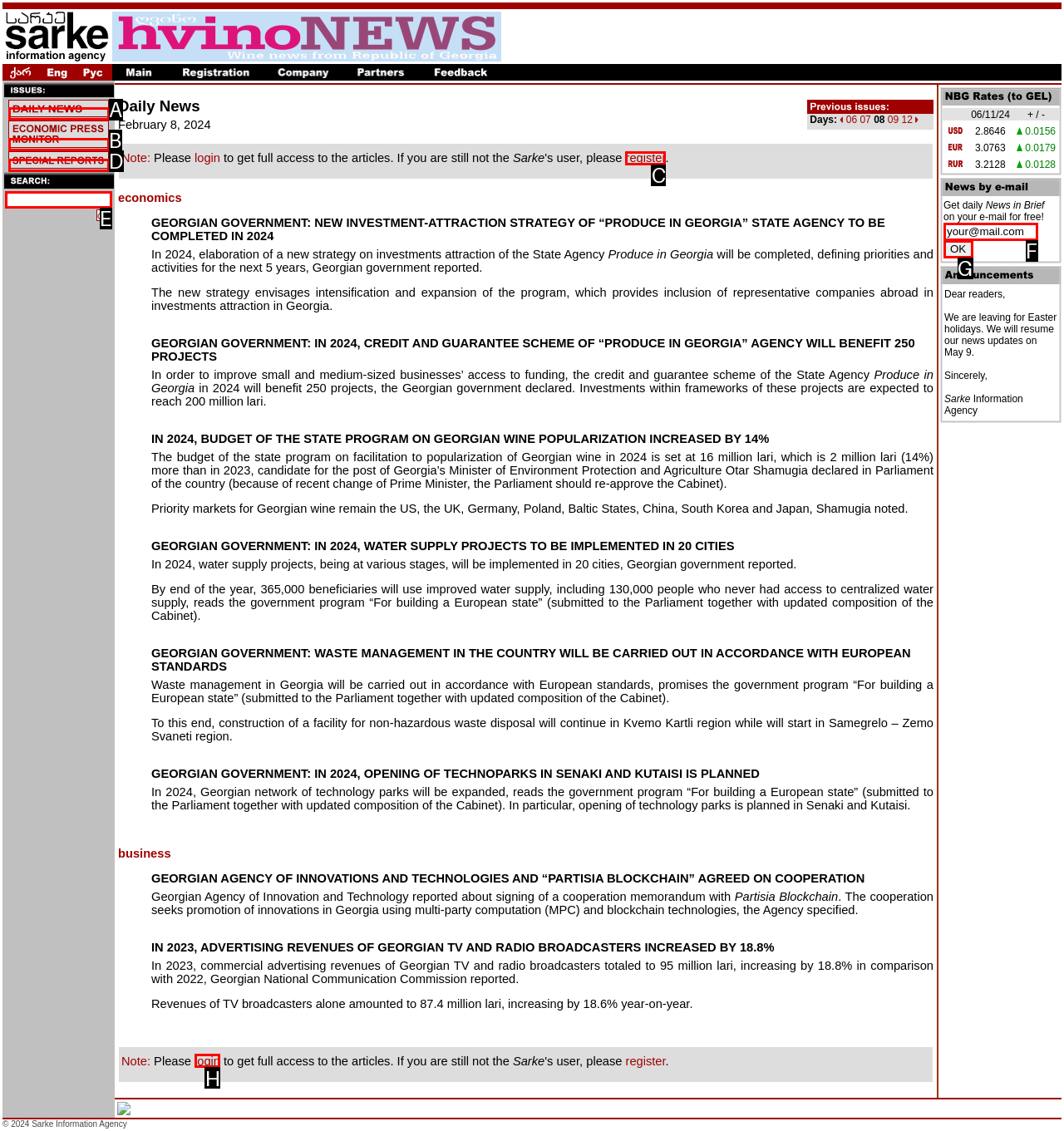Select the appropriate letter to fulfill the given instruction: search for something
Provide the letter of the correct option directly.

E